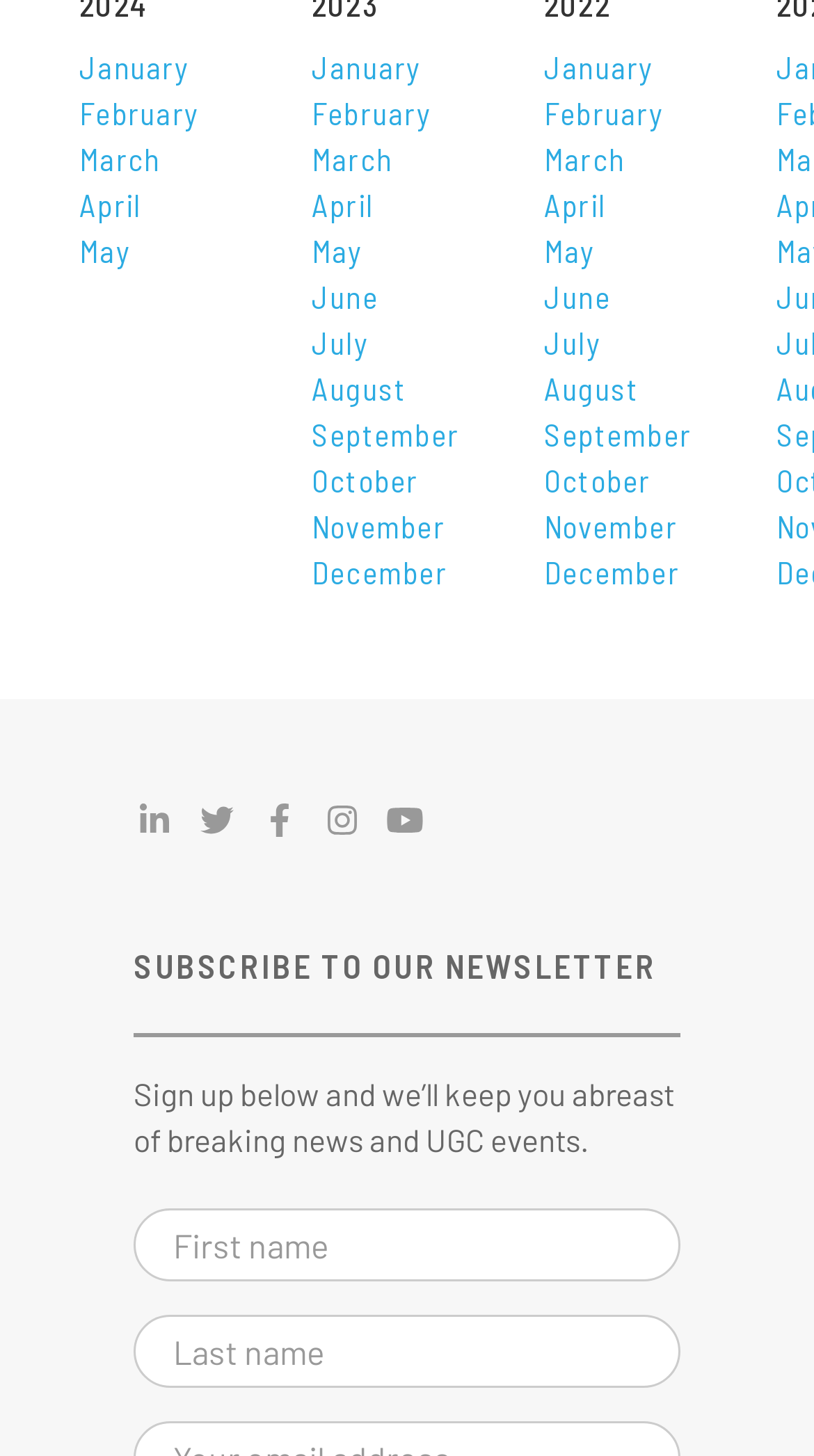What is the position of the 'SUBSCRIBE TO OUR NEWSLETTER' heading?
Offer a detailed and full explanation in response to the question.

By analyzing the bounding box coordinates, I found that the 'SUBSCRIBE TO OUR NEWSLETTER' heading has a y1 coordinate of 0.647, which is relatively large compared to other elements. This suggests that the heading is located near the bottom of the webpage. Its x1 coordinate of 0.164 indicates that it is positioned on the left side.